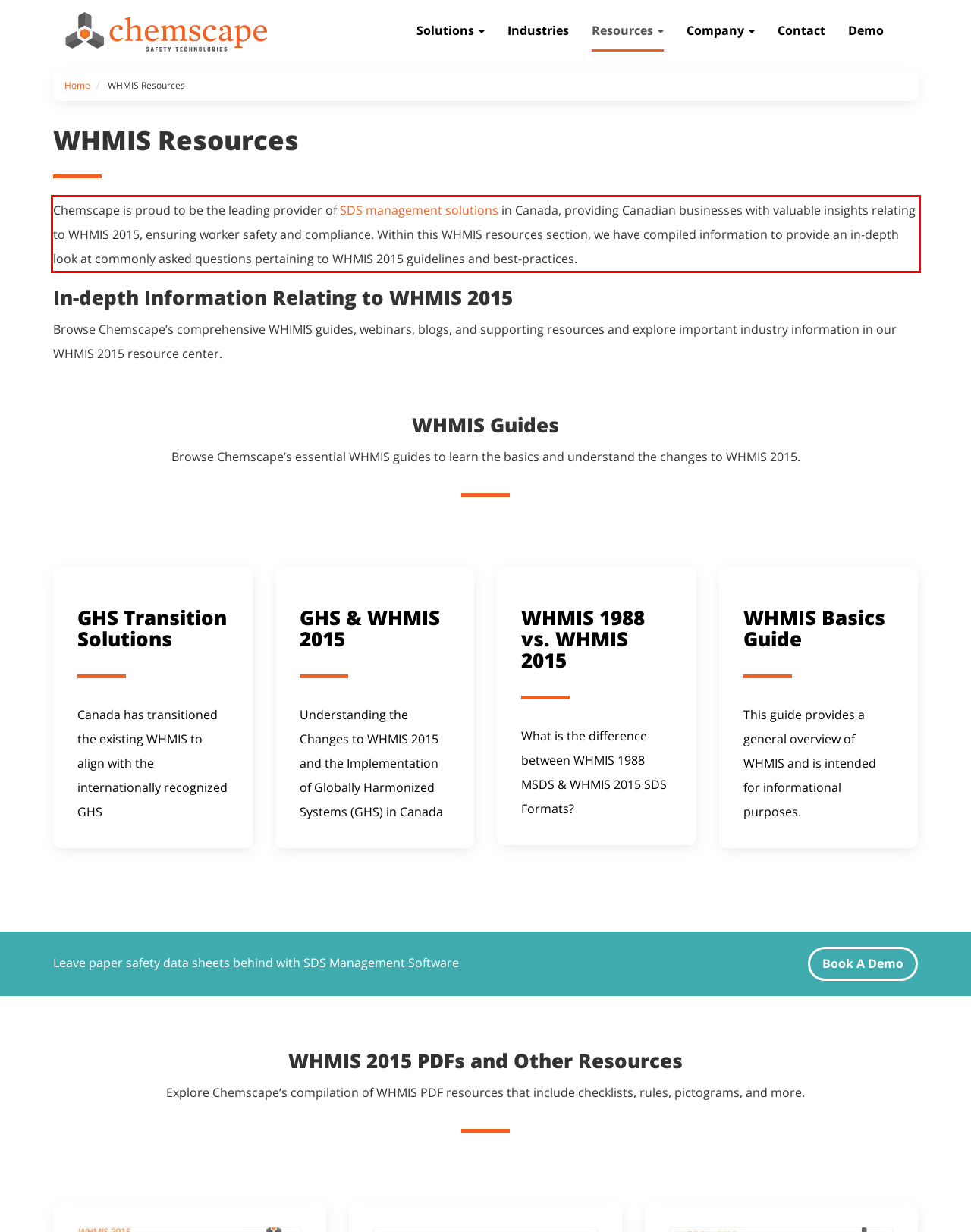Within the screenshot of the webpage, locate the red bounding box and use OCR to identify and provide the text content inside it.

Chemscape is proud to be the leading provider of SDS management solutions in Canada, providing Canadian businesses with valuable insights relating to WHMIS 2015, ensuring worker safety and compliance. Within this WHMIS resources section, we have compiled information to provide an in-depth look at commonly asked questions pertaining to WHMIS 2015 guidelines and best-practices.